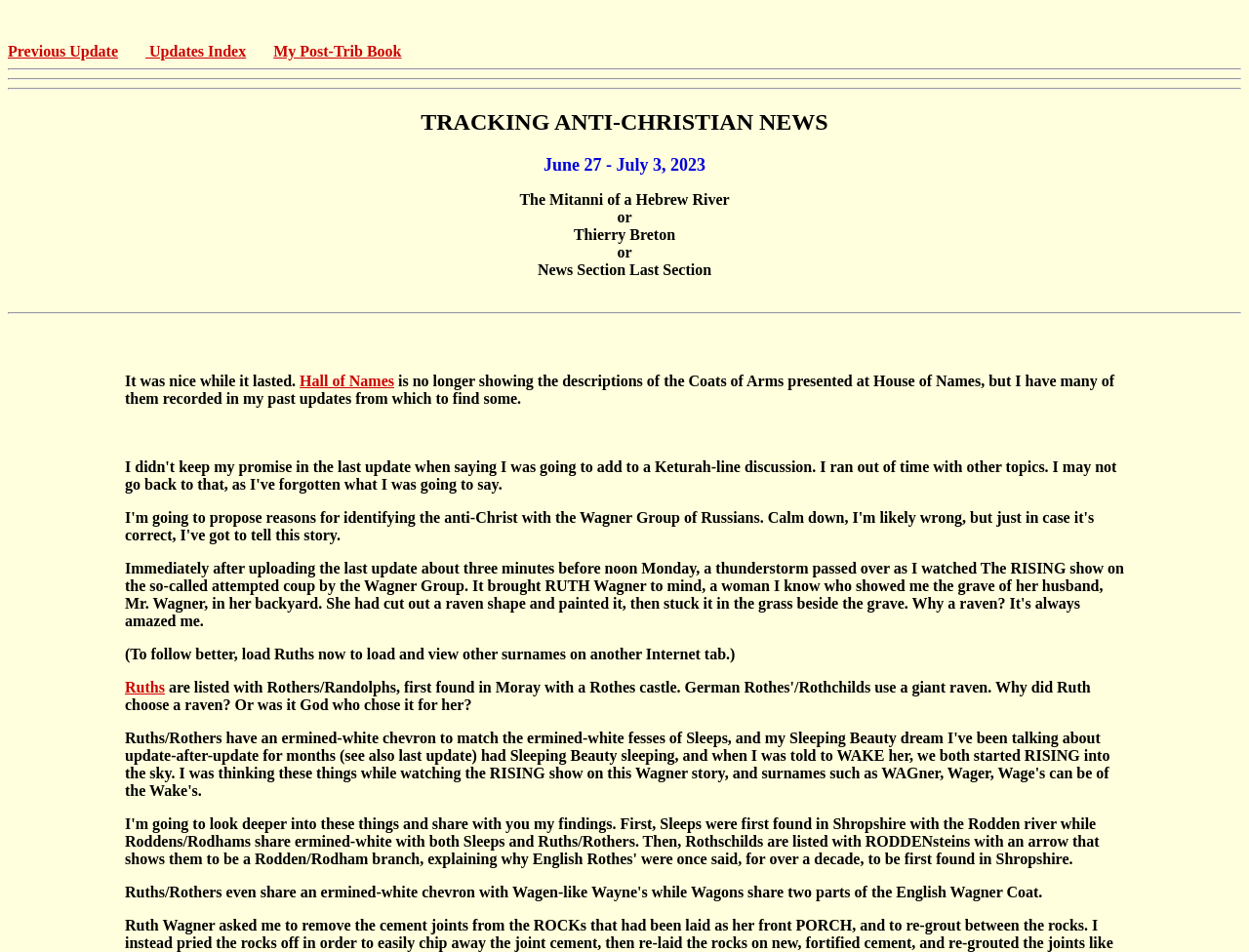Determine the bounding box coordinates of the UI element described below. Use the format (top-left x, top-left y, bottom-right x, bottom-right y) with floating point numbers between 0 and 1: Previous Update

[0.006, 0.045, 0.095, 0.062]